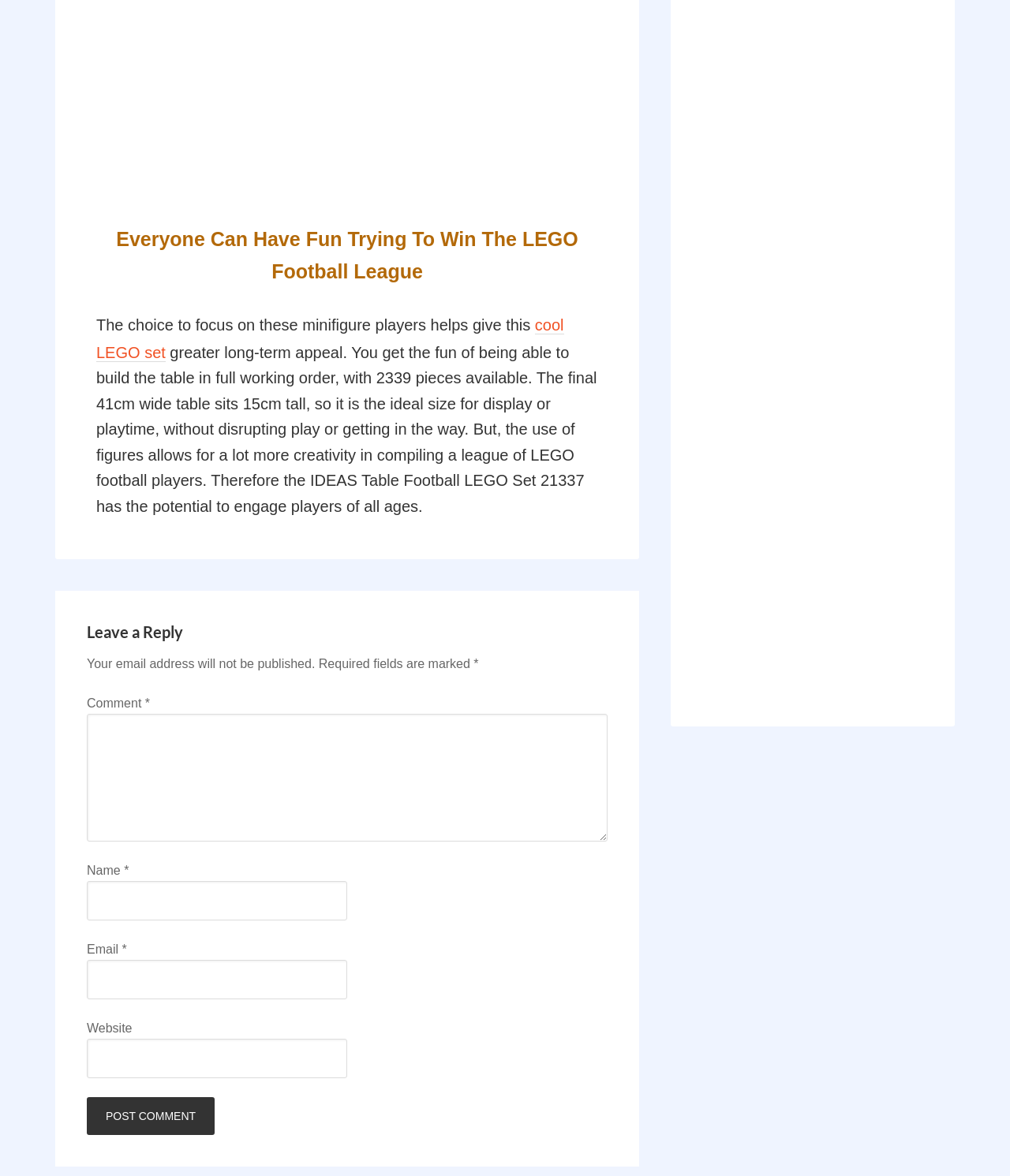What is the purpose of the LEGO set?
Based on the image, give a one-word or short phrase answer.

Display or playtime